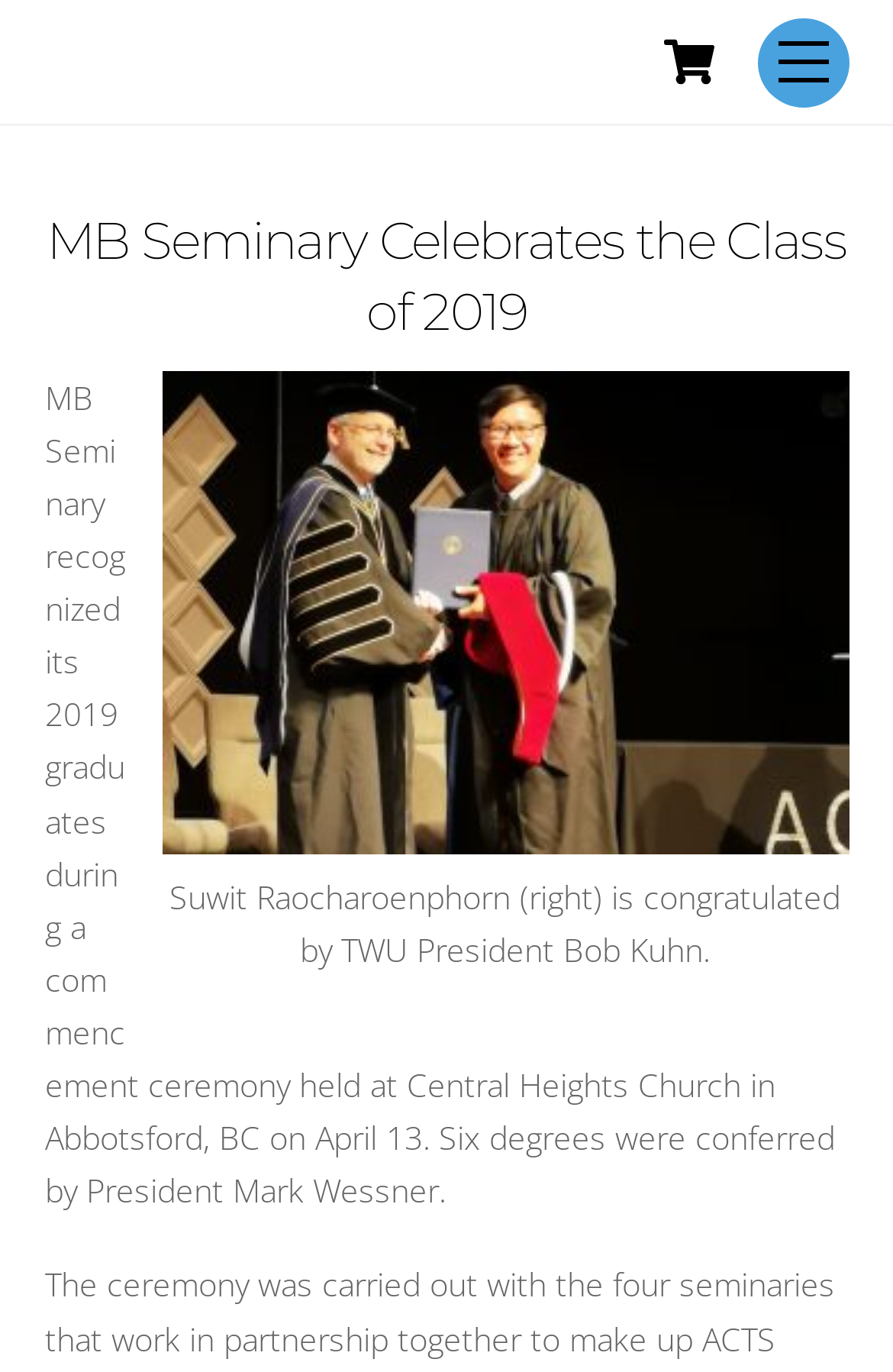Who congratulated Suwit Raocharoenphorn?
By examining the image, provide a one-word or phrase answer.

TWU President Bob Kuhn